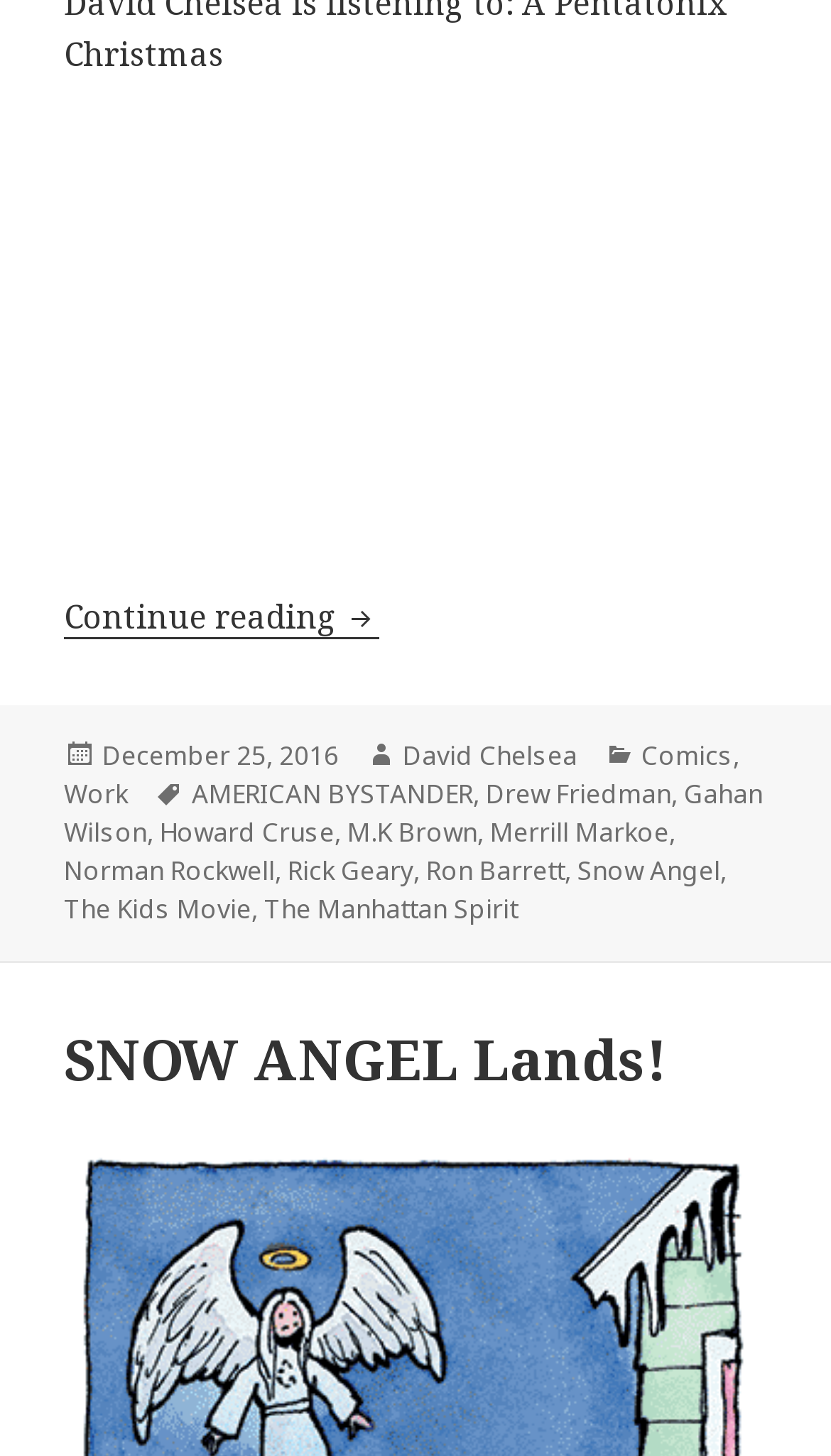Find the bounding box coordinates of the element I should click to carry out the following instruction: "Read more about the author David Chelsea".

[0.485, 0.506, 0.695, 0.533]